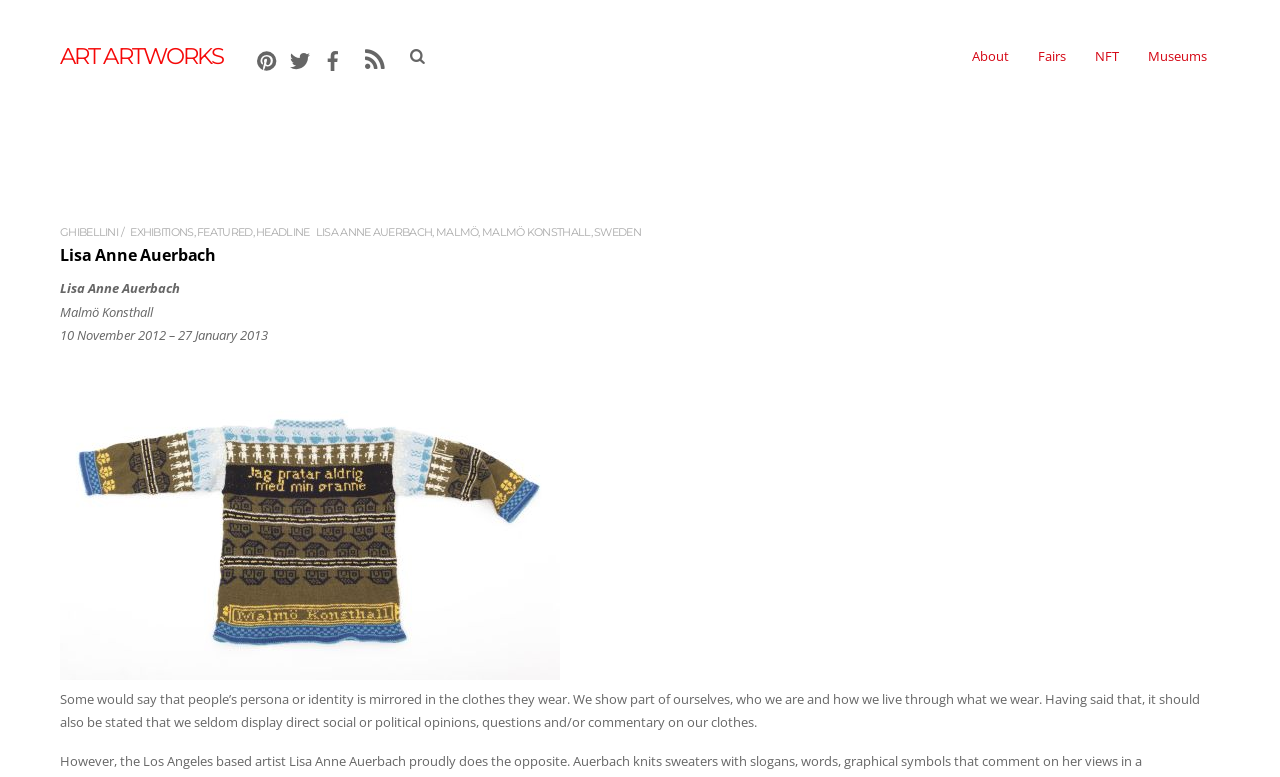Where is the exhibition held?
Based on the image, give a one-word or short phrase answer.

Malmö Konsthall